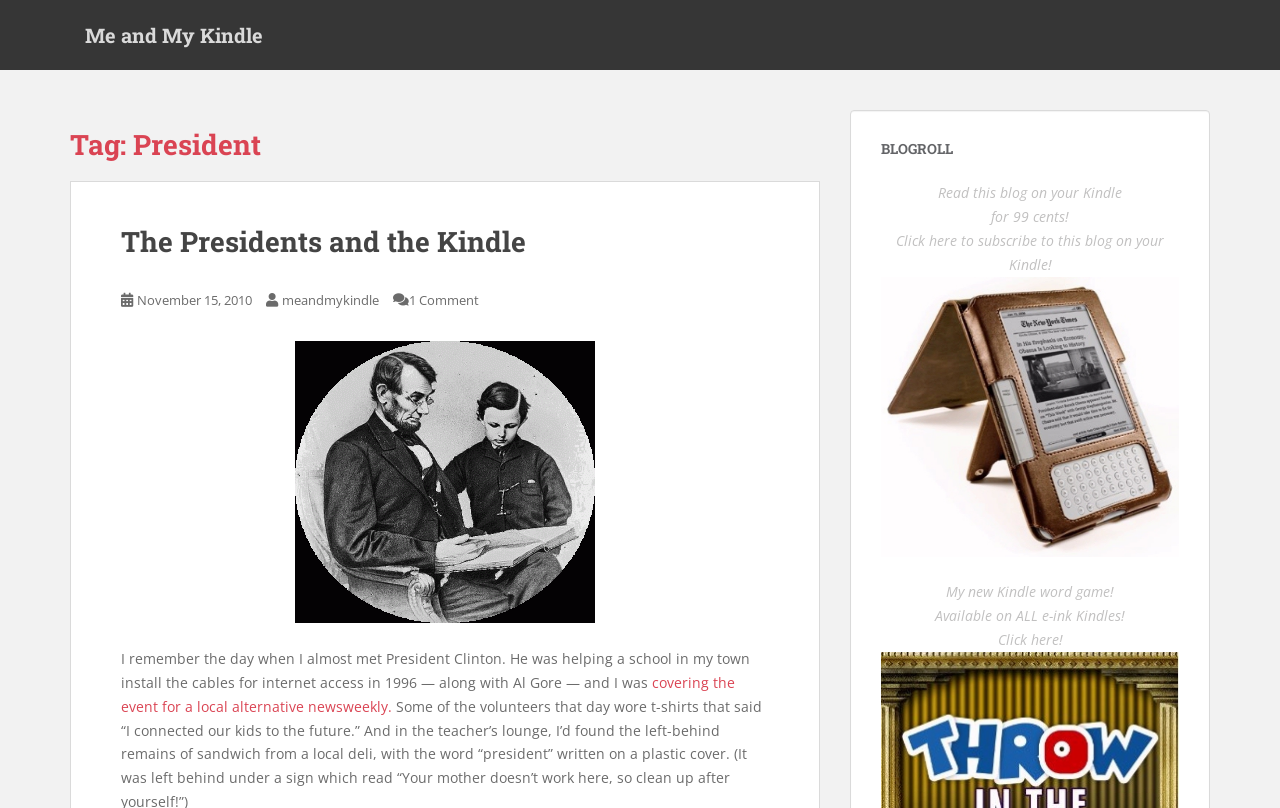Pinpoint the bounding box coordinates of the area that should be clicked to complete the following instruction: "Subscribe to this blog on your Kindle". The coordinates must be given as four float numbers between 0 and 1, i.e., [left, top, right, bottom].

[0.688, 0.227, 0.921, 0.525]